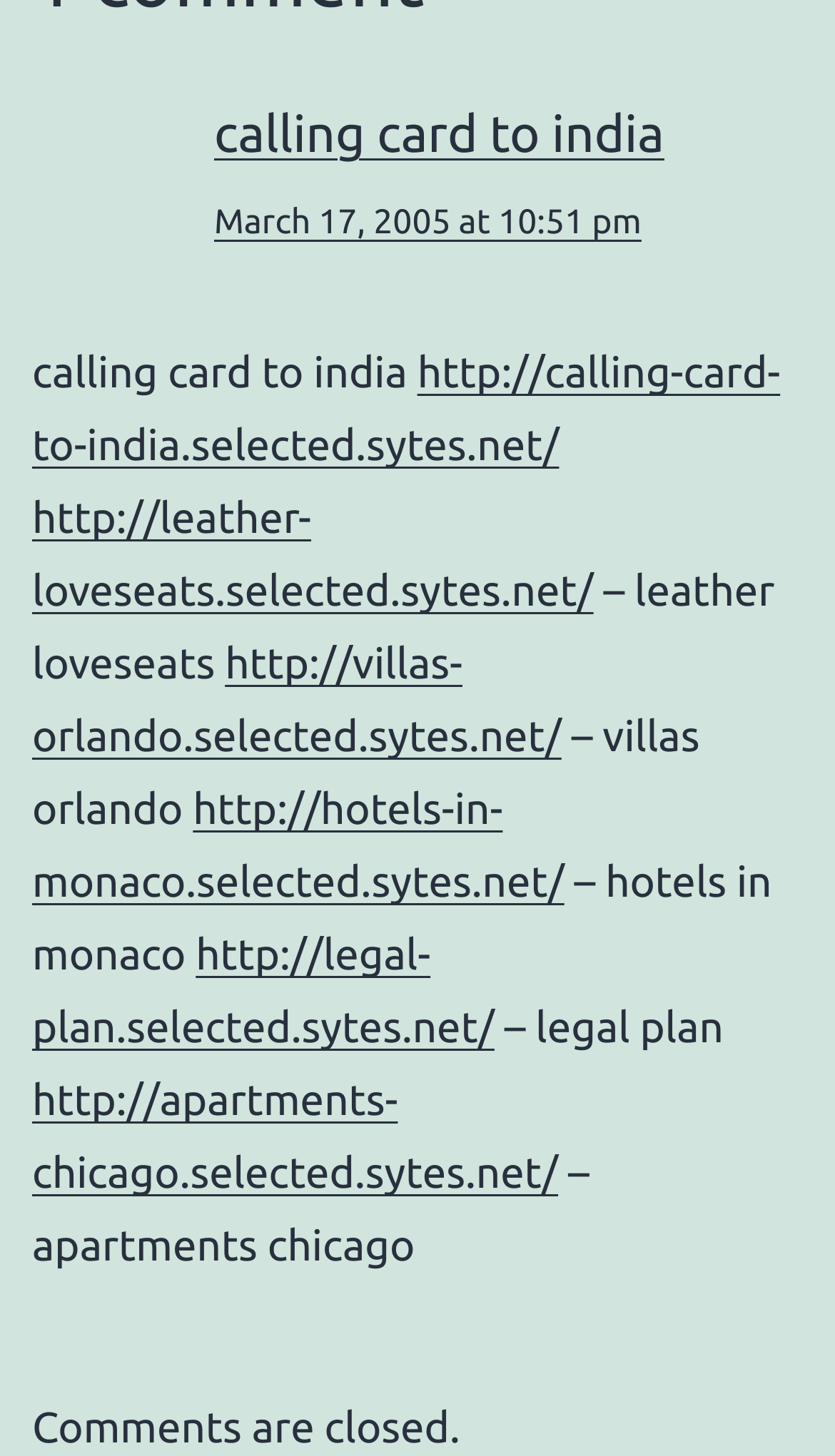Please identify the bounding box coordinates of the element's region that should be clicked to execute the following instruction: "view villas orlando". The bounding box coordinates must be four float numbers between 0 and 1, i.e., [left, top, right, bottom].

[0.038, 0.439, 0.672, 0.522]